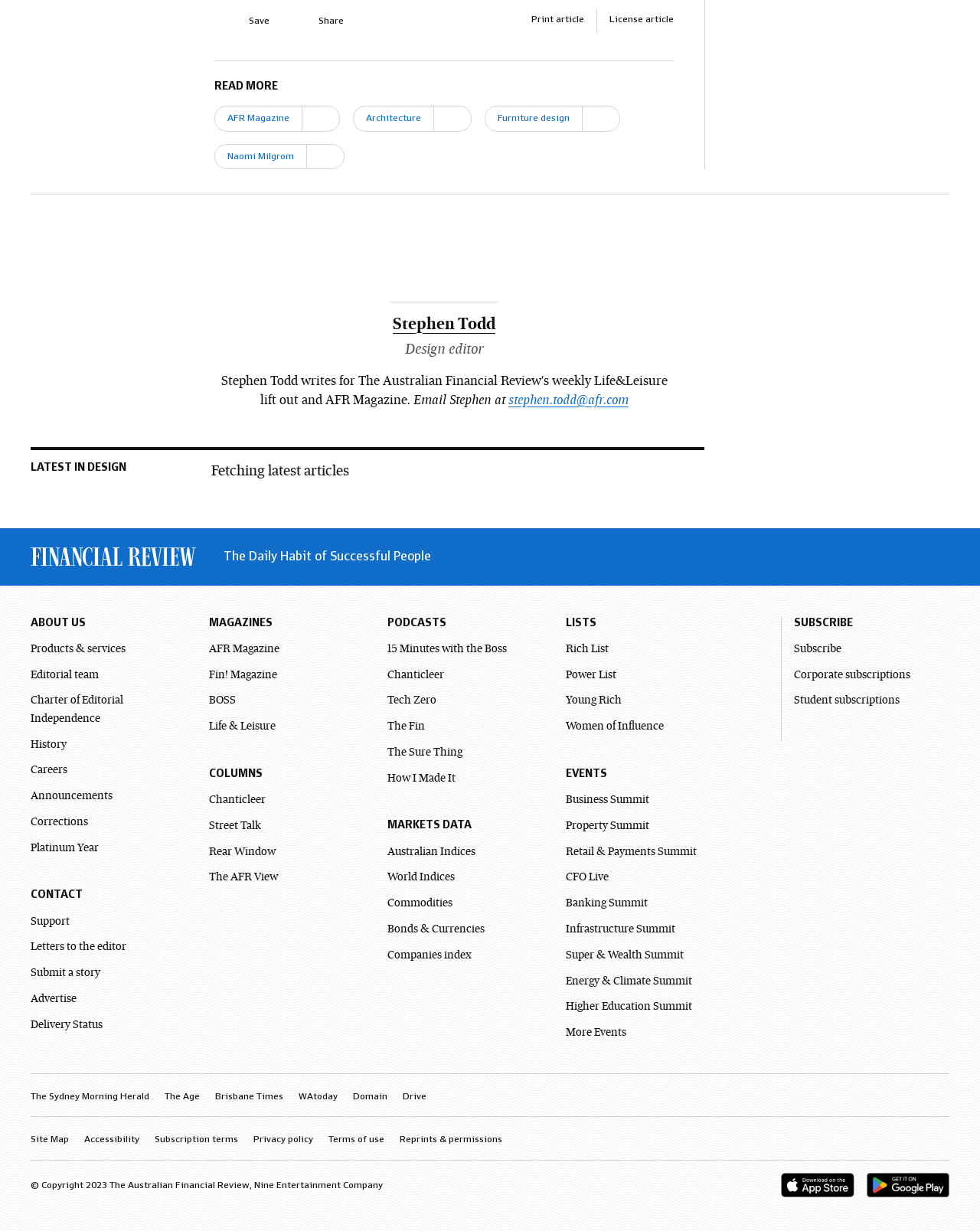Please identify the coordinates of the bounding box for the clickable region that will accomplish this instruction: "Click the 'Save' button".

[0.219, 0.004, 0.288, 0.029]